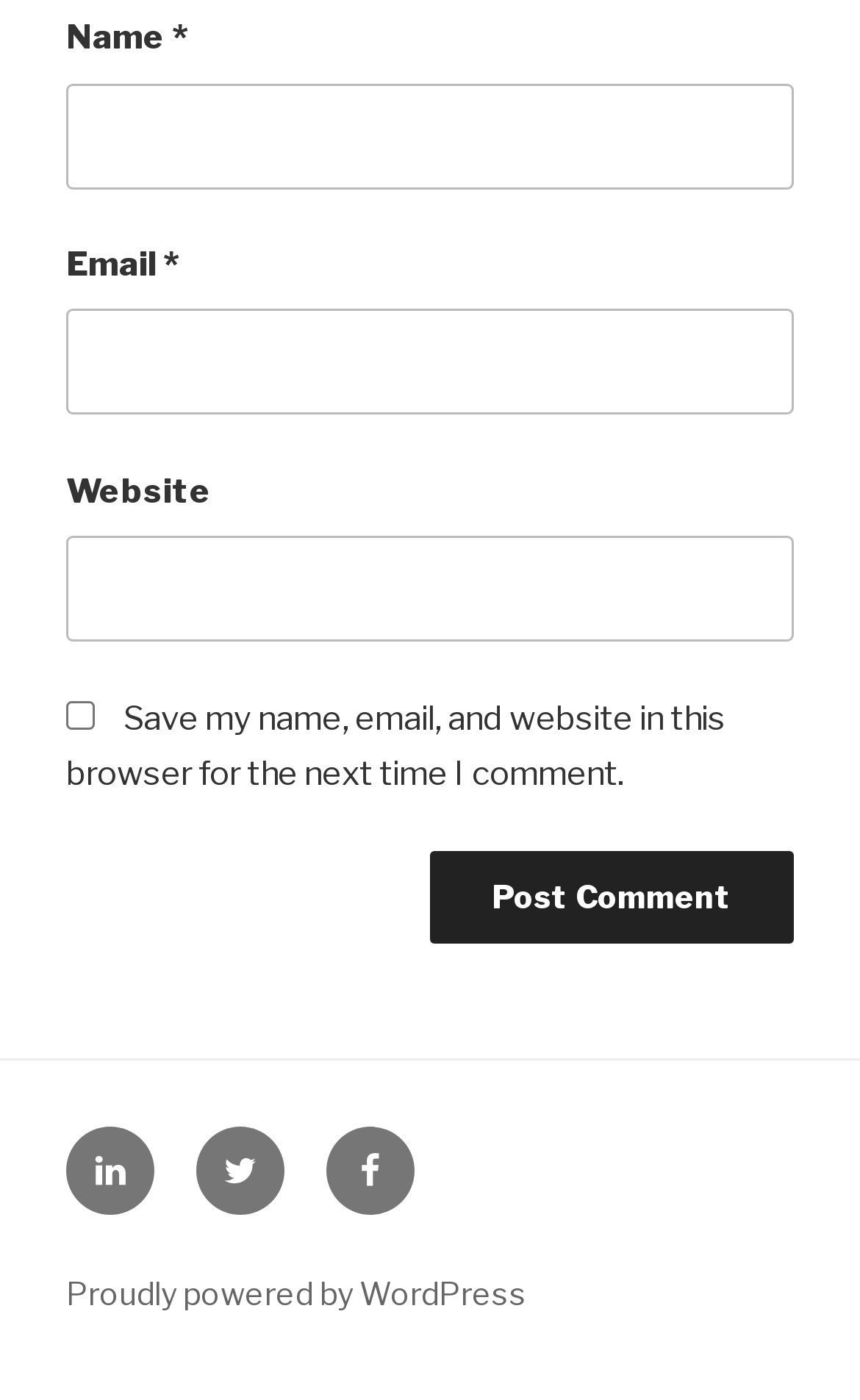Locate the bounding box coordinates of the element to click to perform the following action: 'Go to LinkedIn'. The coordinates should be given as four float values between 0 and 1, in the form of [left, top, right, bottom].

[0.077, 0.805, 0.179, 0.868]